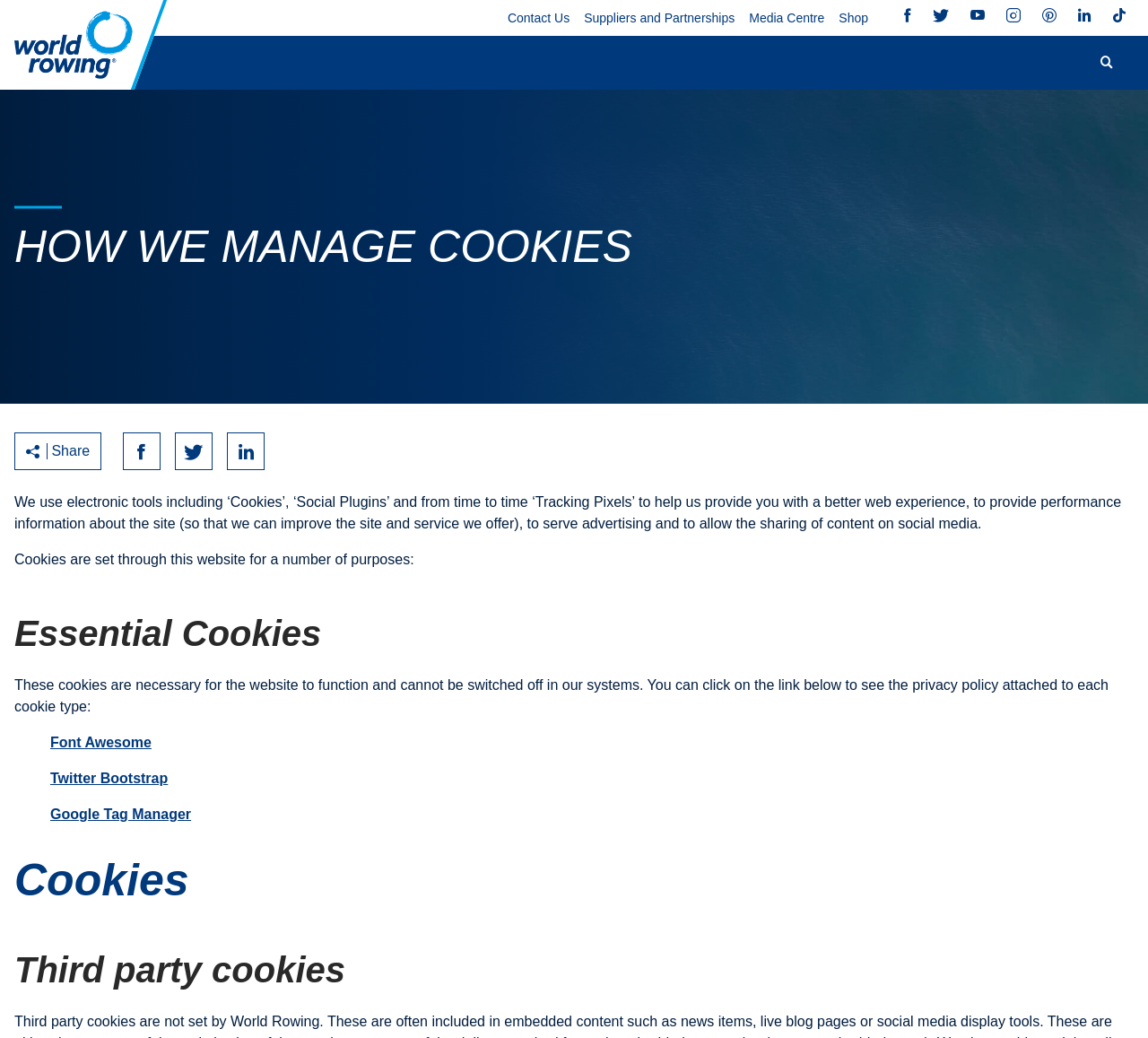Please give the bounding box coordinates of the area that should be clicked to fulfill the following instruction: "Share on Facebook". The coordinates should be in the format of four float numbers from 0 to 1, i.e., [left, top, right, bottom].

[0.107, 0.417, 0.14, 0.453]